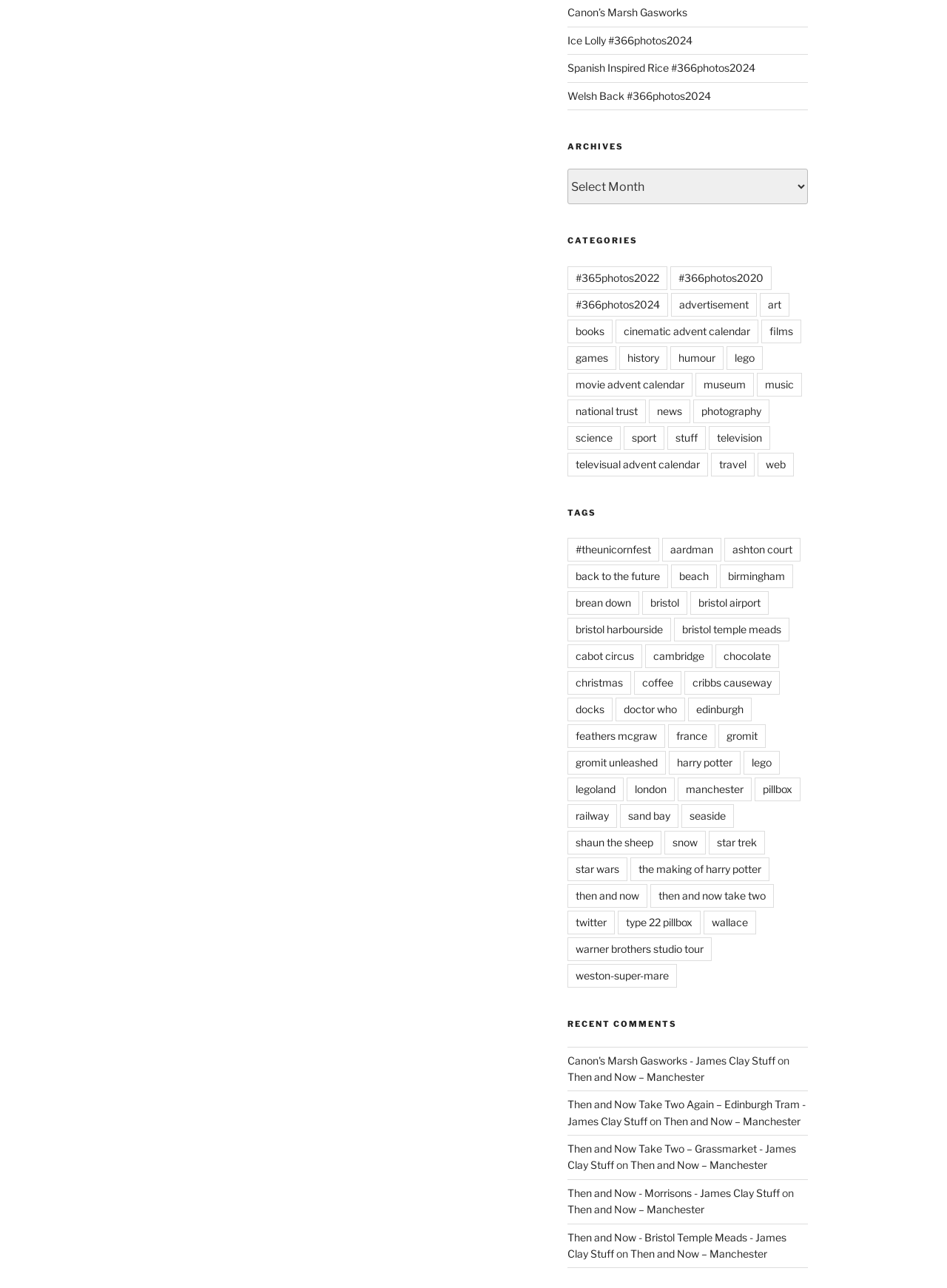Show the bounding box coordinates for the HTML element as described: "Converter".

None